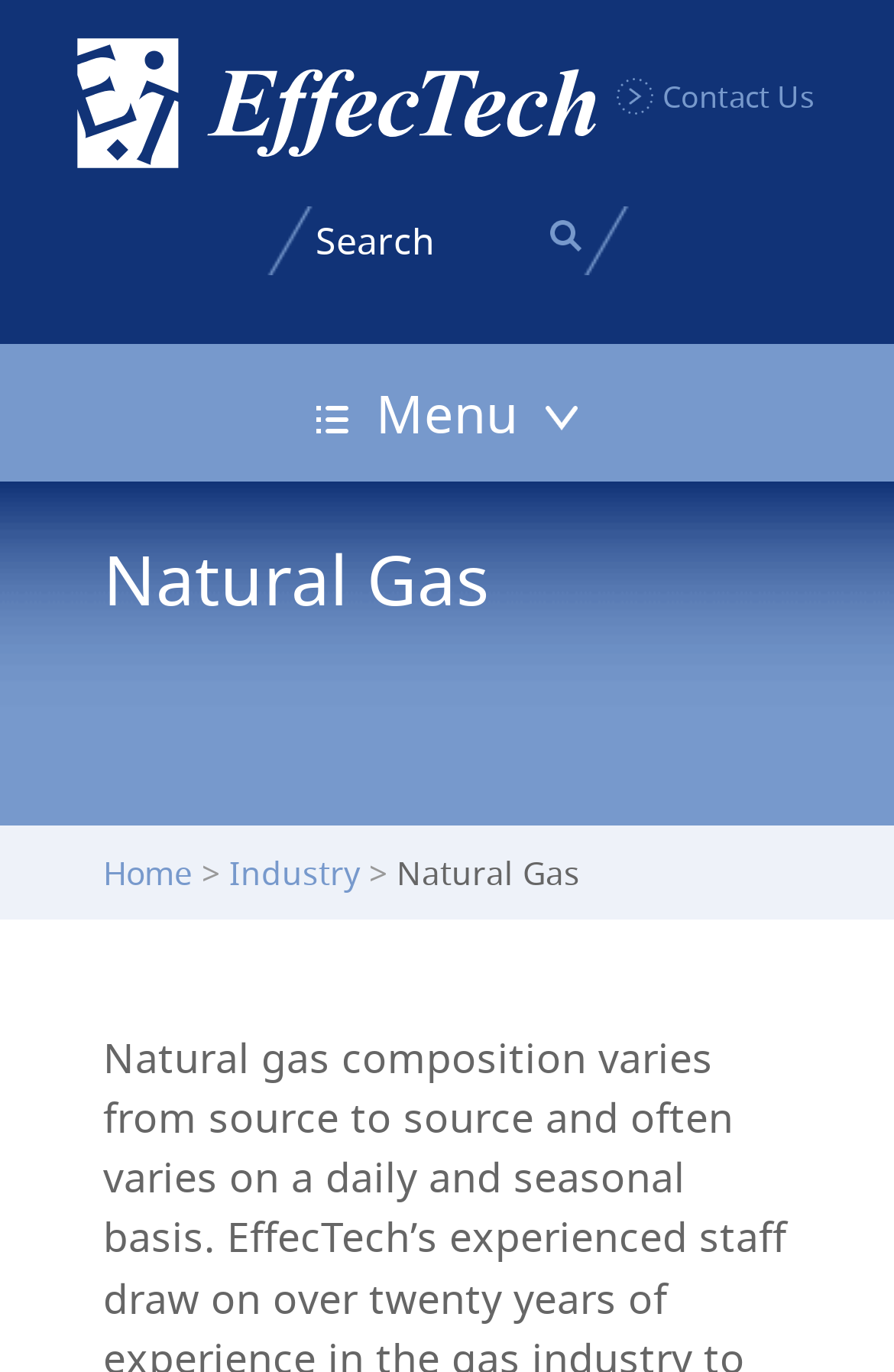What is the main topic of the webpage?
Look at the screenshot and respond with a single word or phrase.

Natural Gas